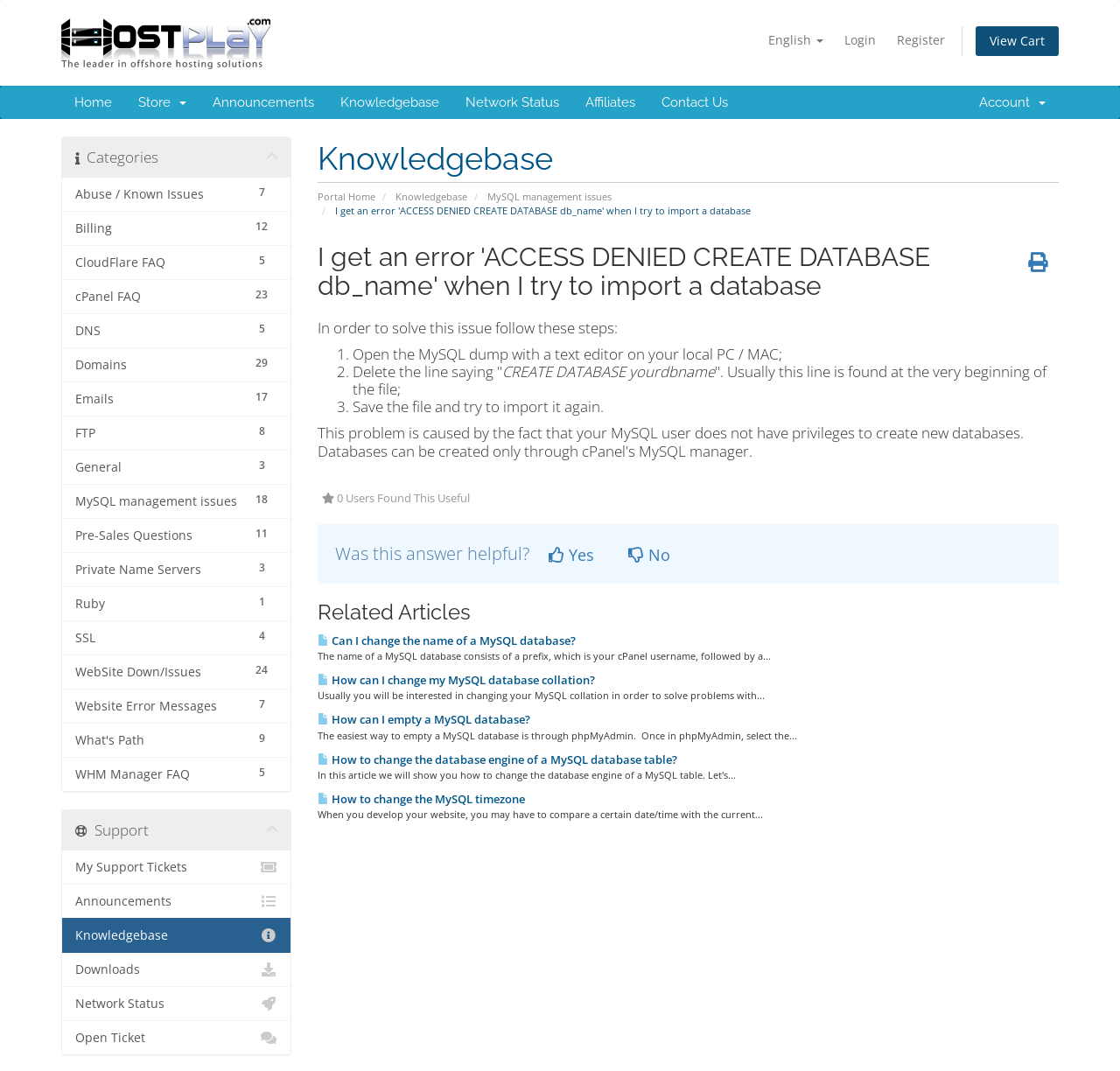Identify the bounding box coordinates of the part that should be clicked to carry out this instruction: "Click the 'Home' link".

None